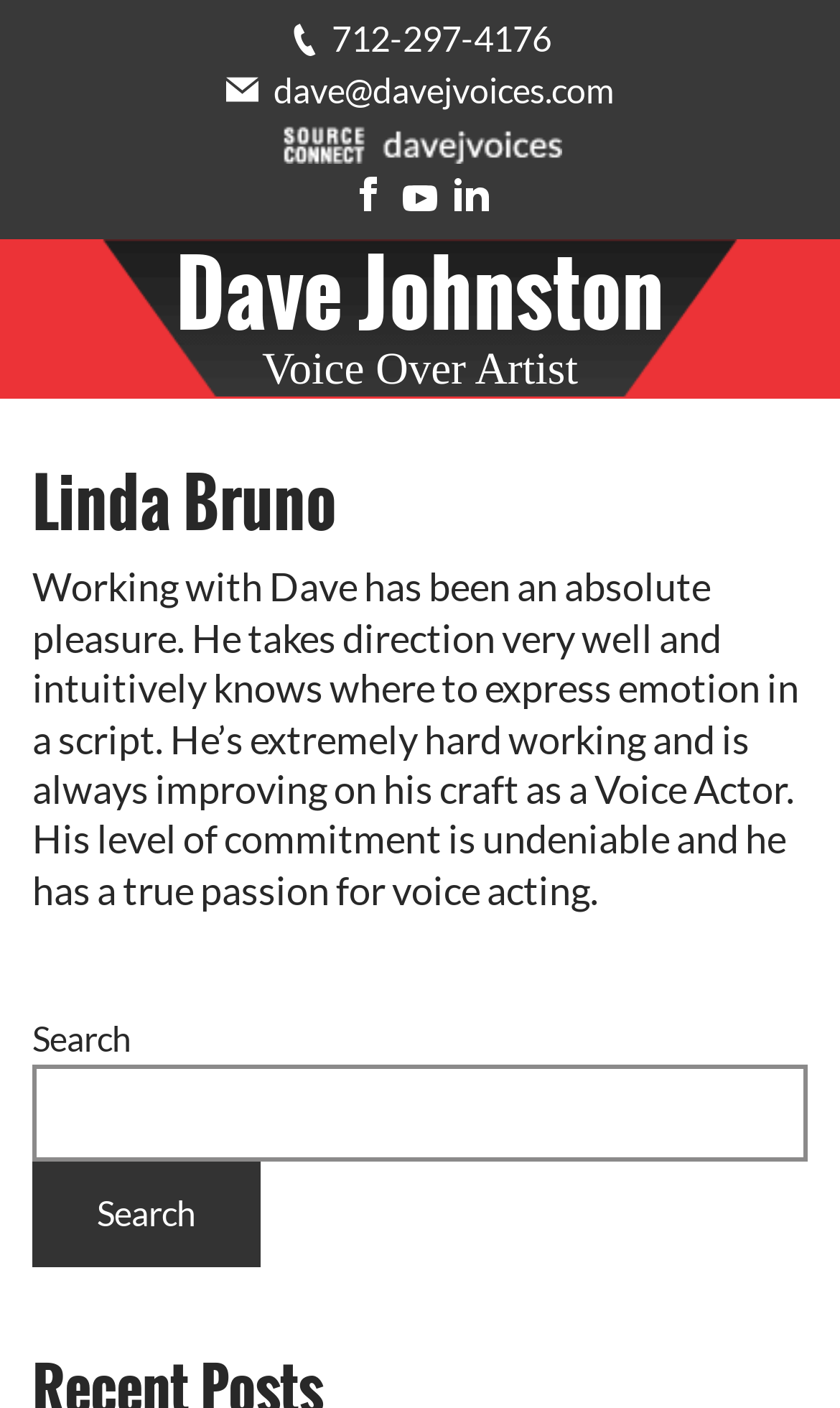What social media platforms are linked on the webpage?
Refer to the image and provide a thorough answer to the question.

The webpage has links to Facebook and LinkedIn, which are social media platforms, suggesting that Dave Johnston's profiles are linked on these platforms.